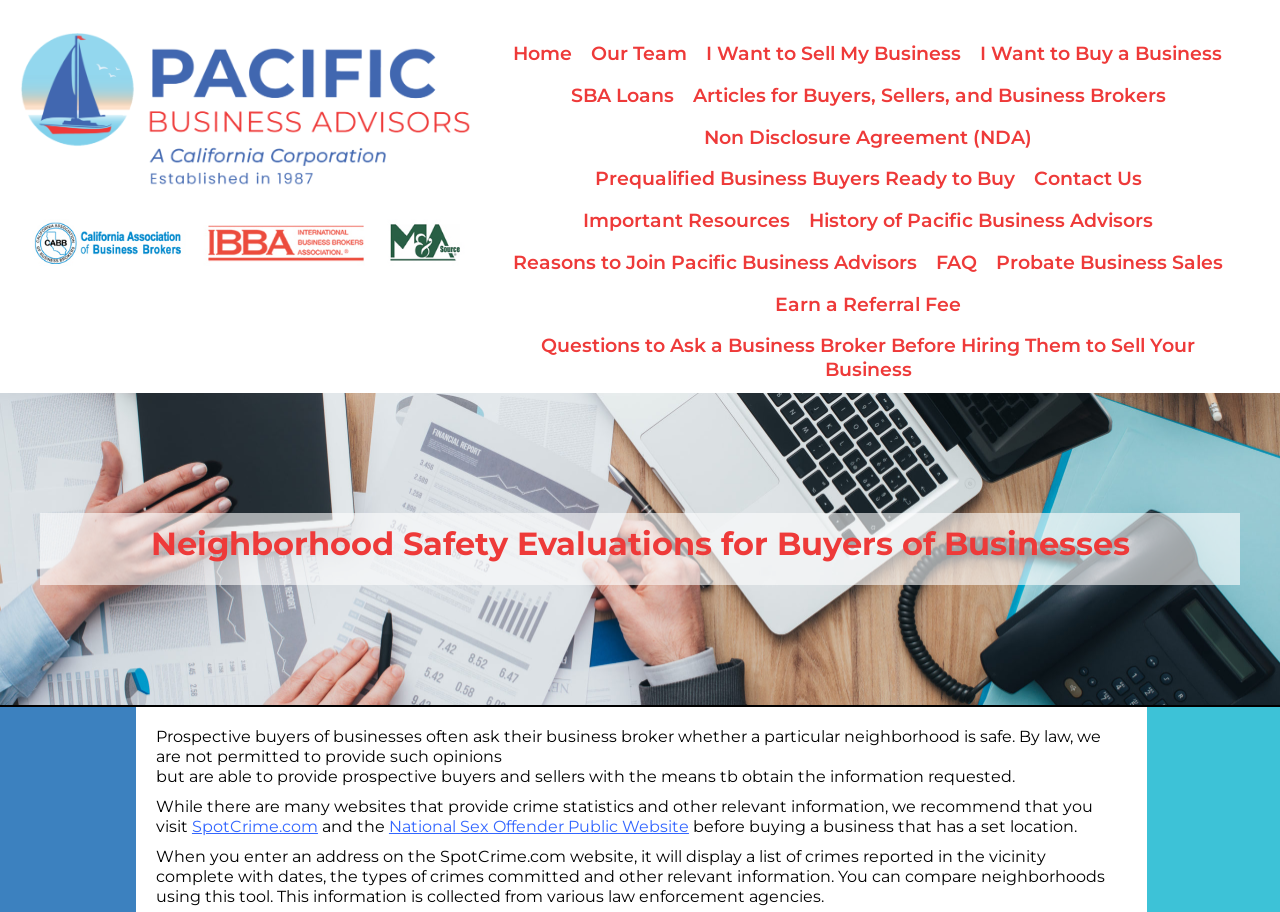Can you show the bounding box coordinates of the region to click on to complete the task described in the instruction: "Click on Home"?

[0.394, 0.036, 0.454, 0.082]